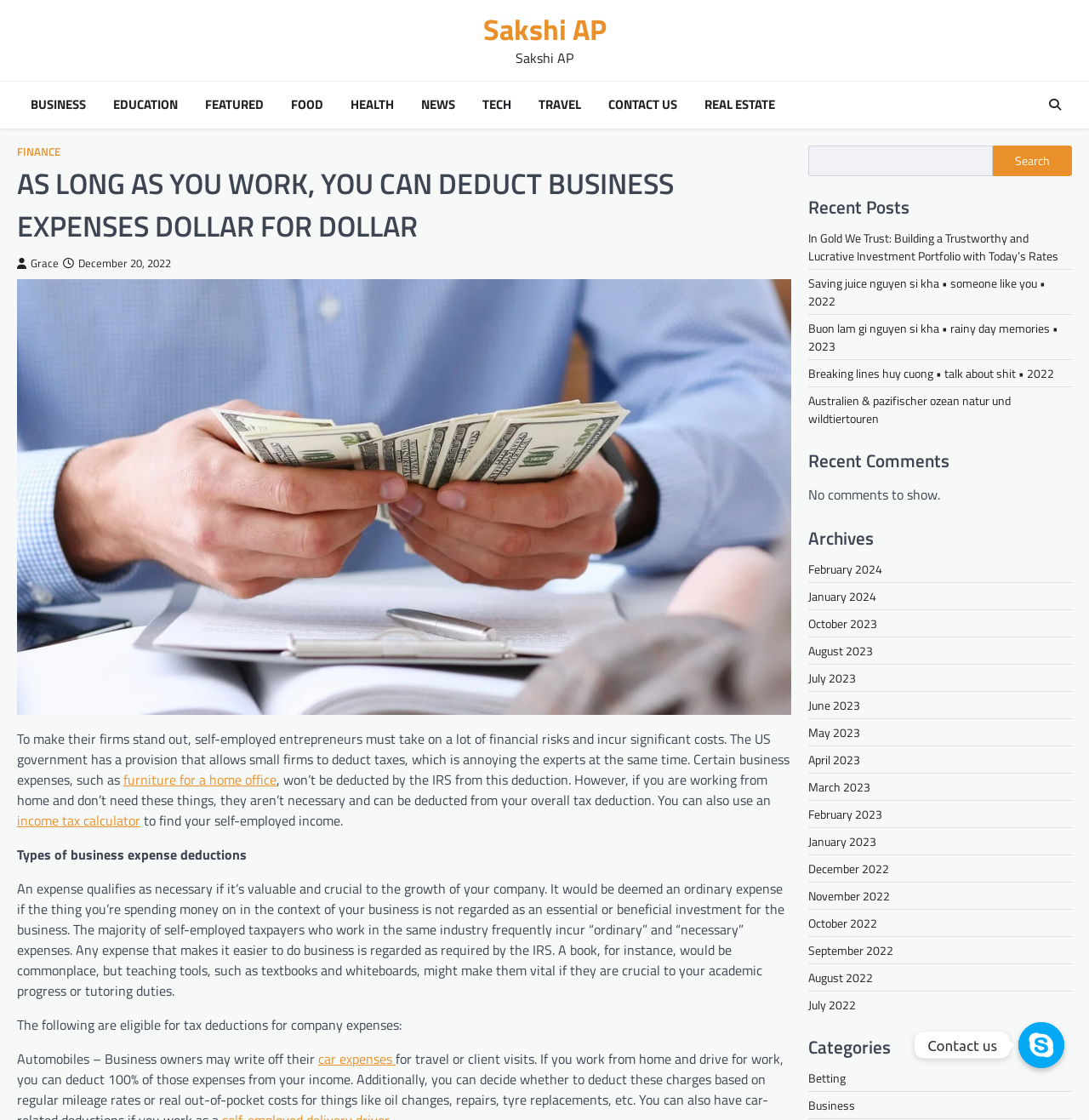Find the bounding box coordinates for the element described here: "Betting".

[0.742, 0.954, 0.777, 0.97]